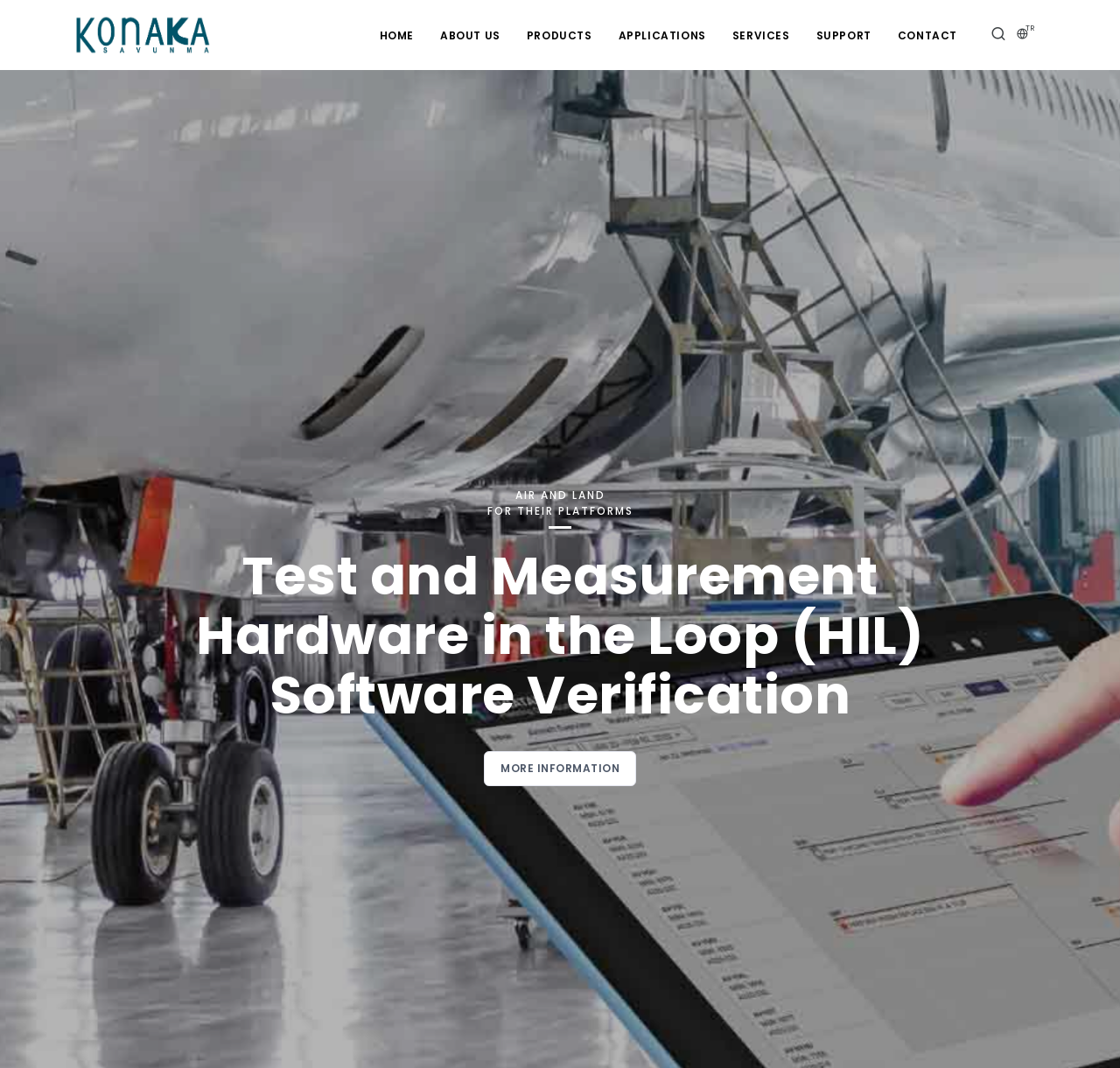What is the purpose of the 'MORE INFORMATION' link?
Please provide a comprehensive and detailed answer to the question.

The 'MORE INFORMATION' link is likely to provide more details about the 'Test and Measurement Hardware in the Loop (HIL) Software Verification' topic.